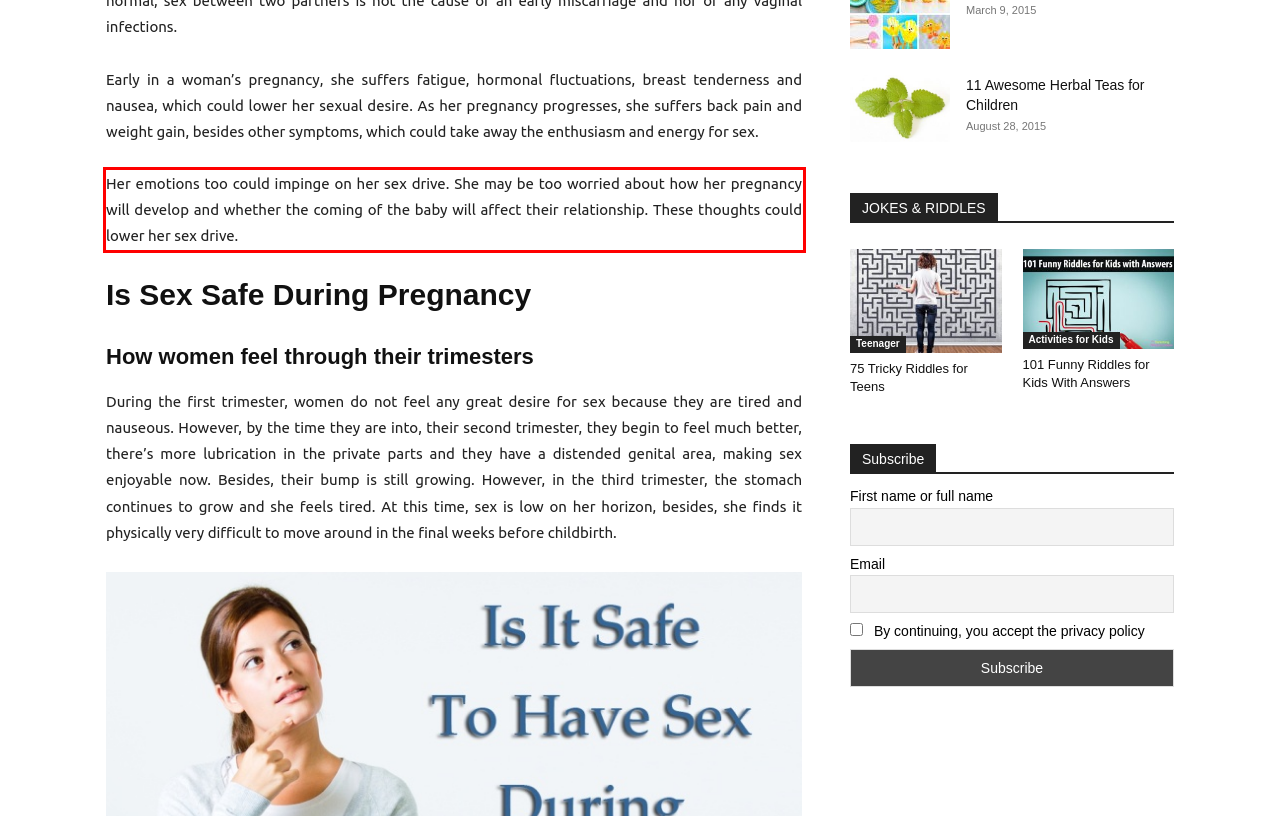You have a webpage screenshot with a red rectangle surrounding a UI element. Extract the text content from within this red bounding box.

Her emotions too could impinge on her sex drive. She may be too worried about how her pregnancy will develop and whether the coming of the baby will affect their relationship. These thoughts could lower her sex drive.